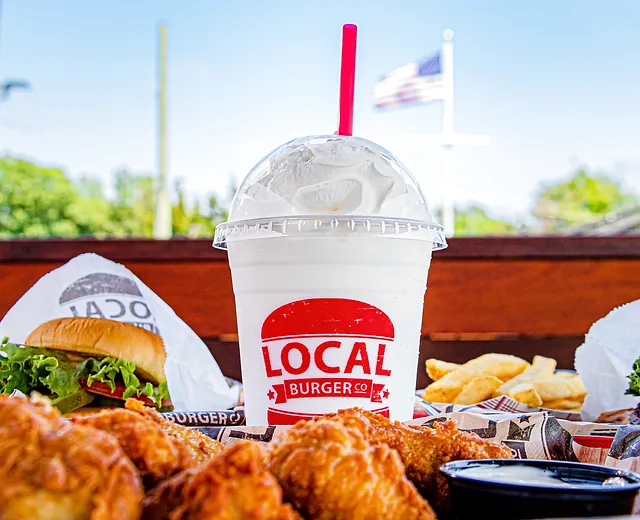Generate a comprehensive description of the image.

The image showcases a vibrant and appetizing meal spread from Local Burger Co. At the center, a tall, creamy milkshake topped with whipped cream and adorned with a pink straw stands out against a sunny backdrop. Surrounding the shake are a variety of enticing items: a juicy burger with fresh lettuce tucked neatly inside a soft bun, a generous serving of golden French fries, and a mouthwatering pile of crispy fried chicken. In the background, the American flag flutters gently in the breeze, suggesting a classic diner atmosphere. The arrangement not only highlights the delicious offerings but also creates an inviting ambiance that invites customers to indulge in the delightful visual feast.